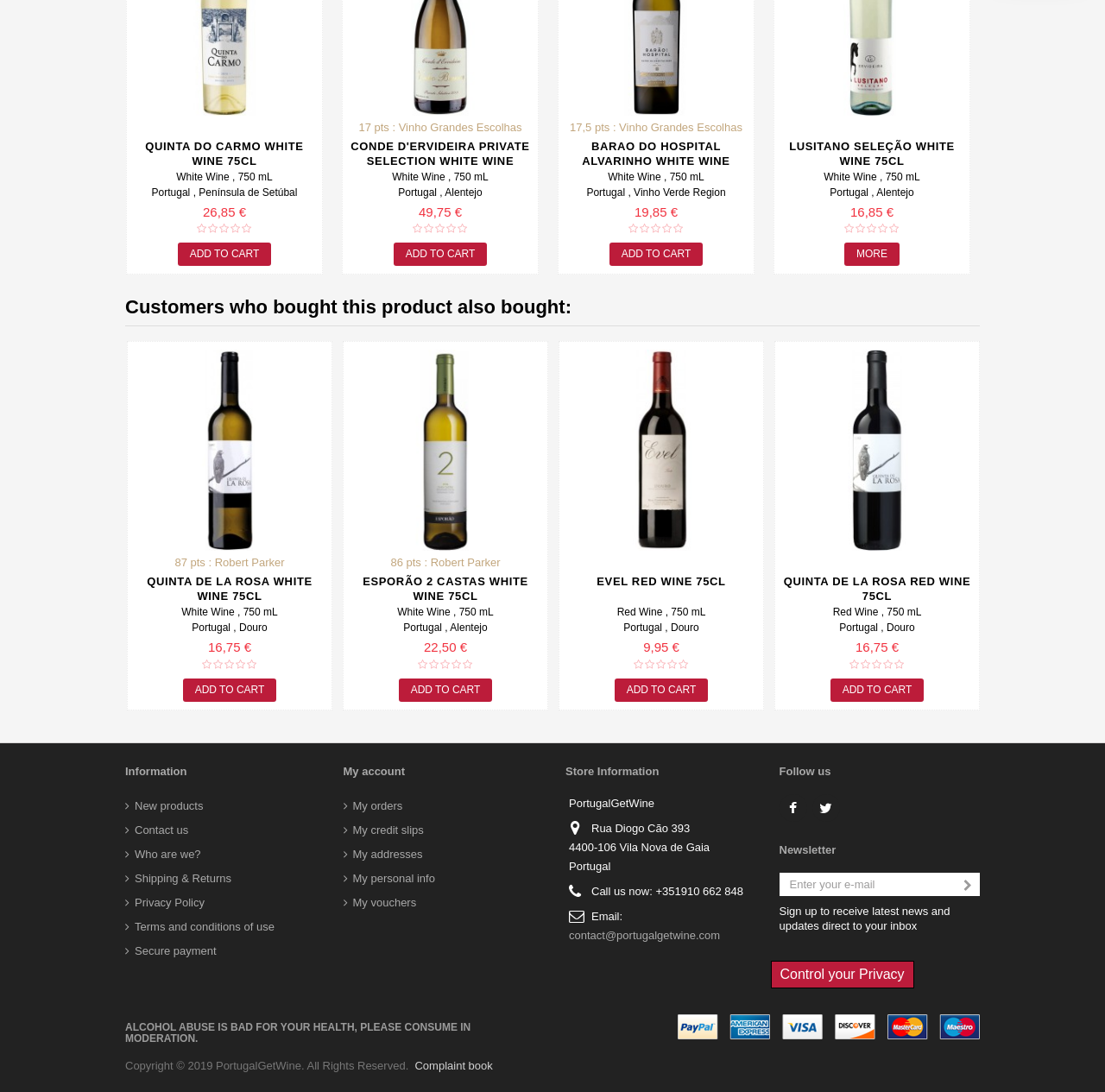Locate the coordinates of the bounding box for the clickable region that fulfills this instruction: "Buy 'QUINTA DE LA ROSA WHITE WINE 75CL'".

[0.165, 0.632, 0.25, 0.654]